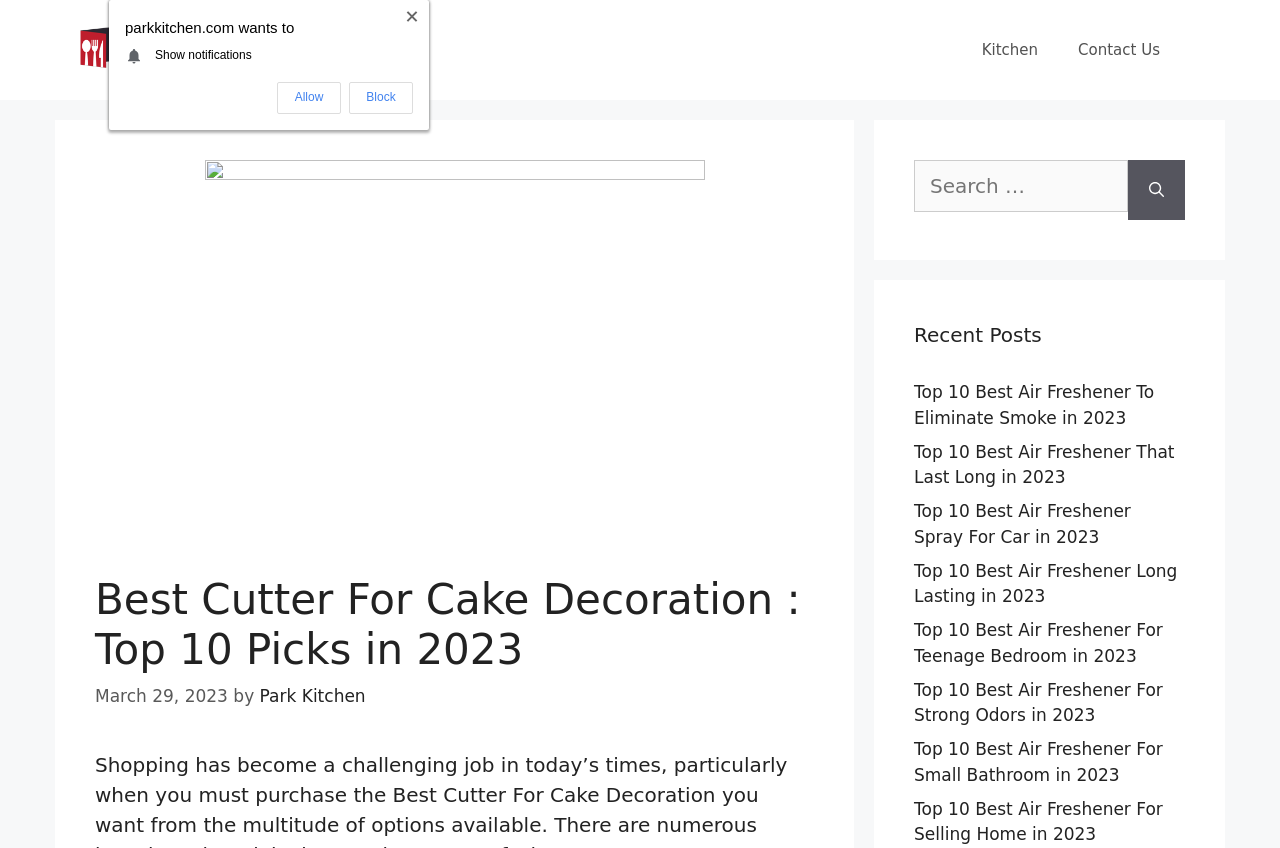Identify the bounding box for the element characterized by the following description: "Contact Us".

[0.827, 0.024, 0.922, 0.094]